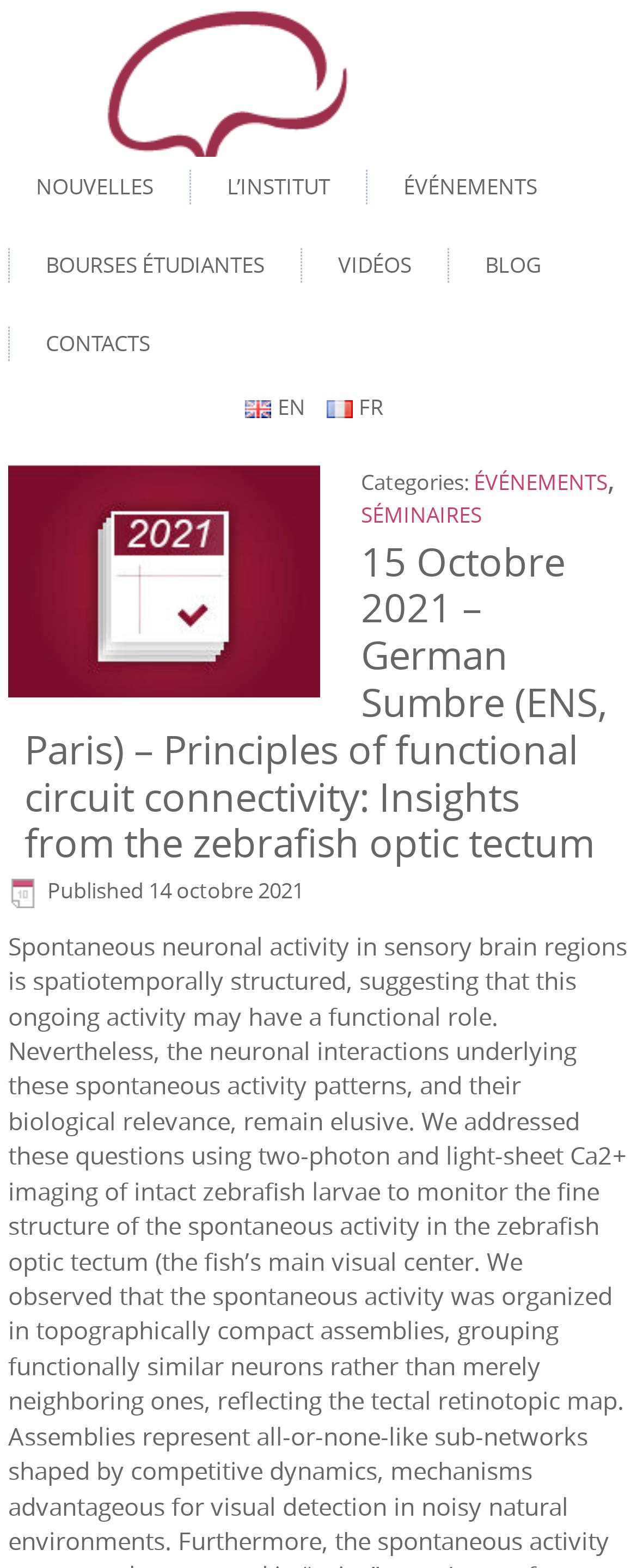Identify the main heading of the webpage and provide its text content.

15 Octobre 2021 – German Sumbre (ENS, Paris) – Principles of functional circuit connectivity: Insights from the zebrafish optic tectum